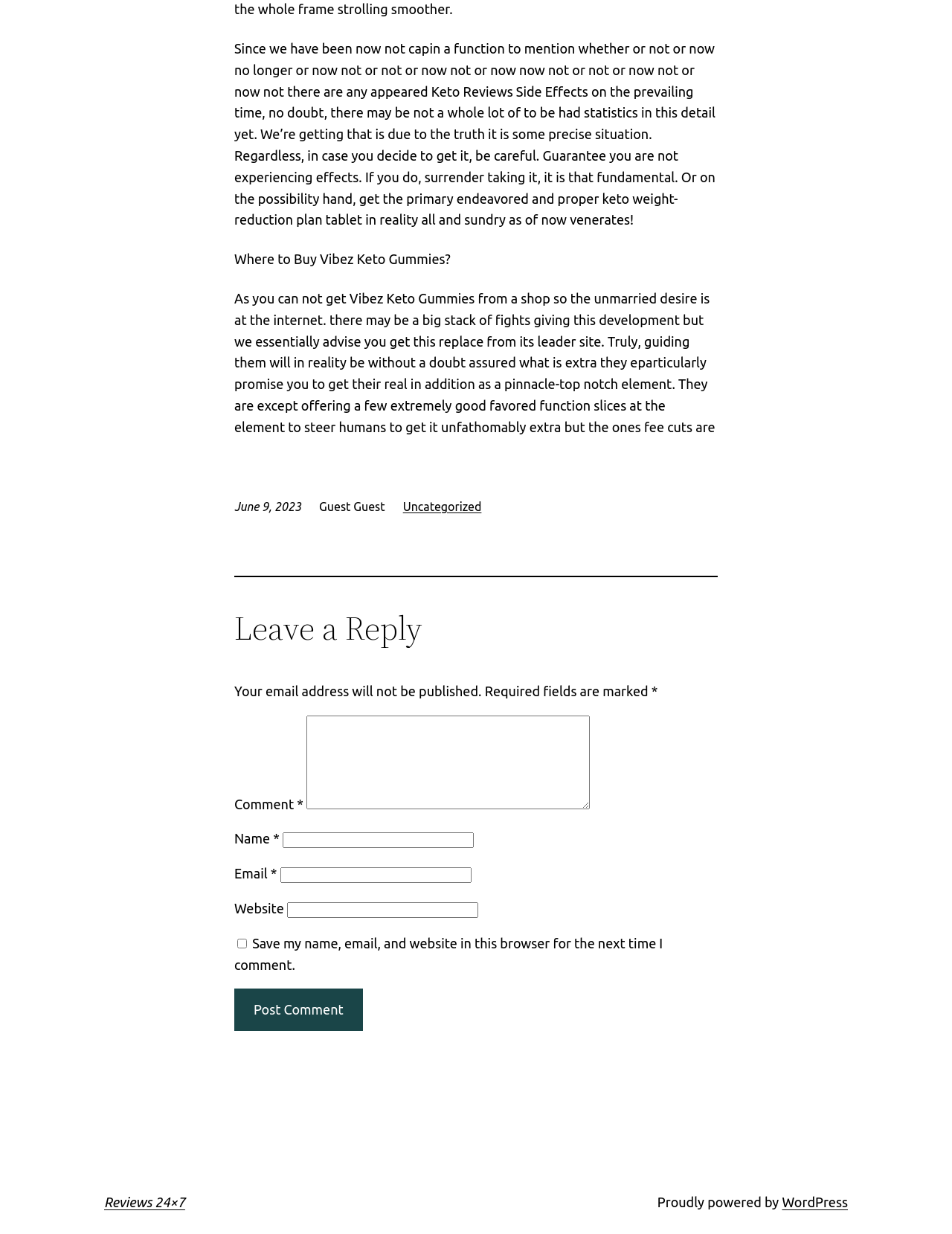What is the purpose of the comment section?
Use the information from the image to give a detailed answer to the question.

I inferred the purpose of the comment section by looking at the heading element with ID 158, which has the text 'Leave a Reply'. This suggests that the comment section is intended for users to leave a reply or comment on the post.